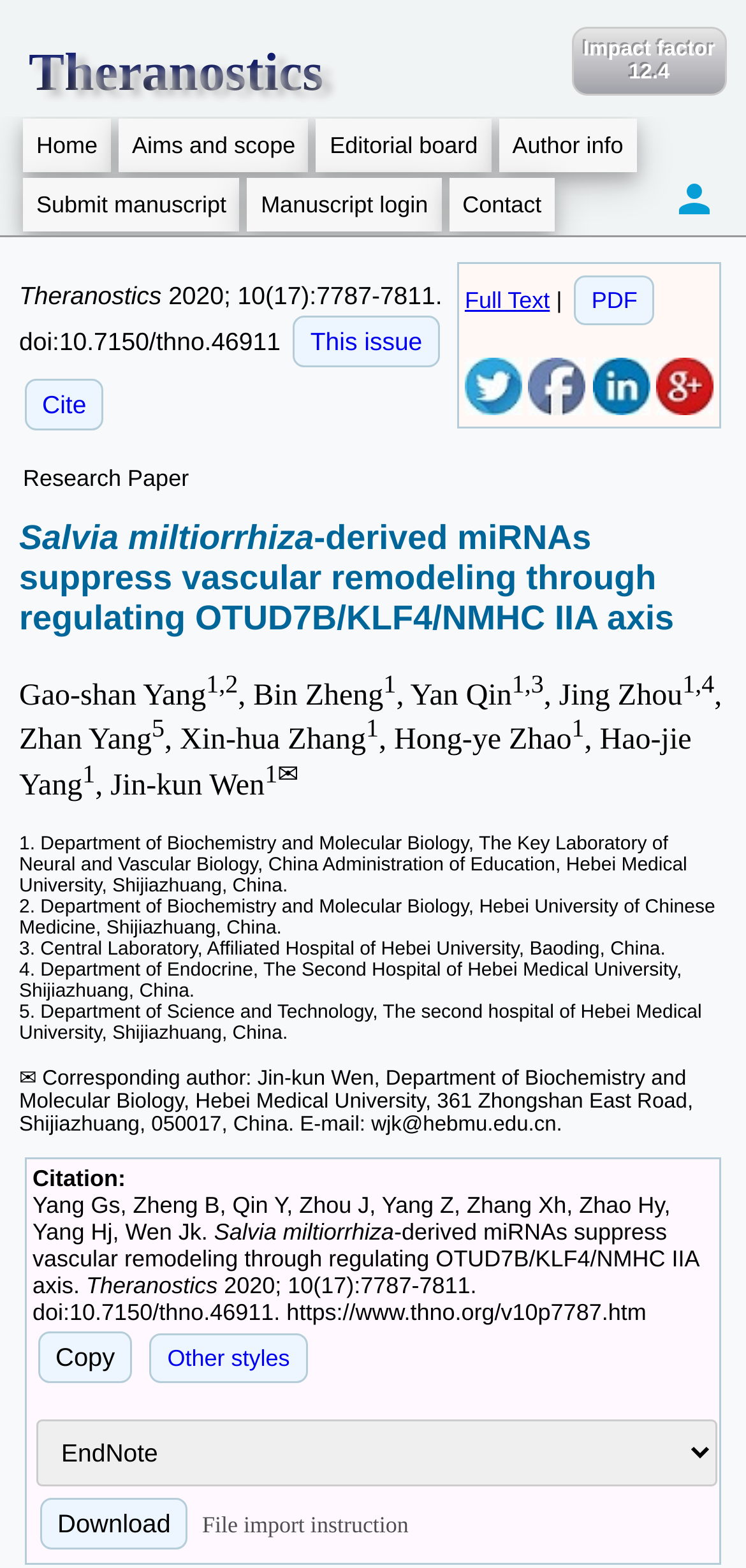Given the element description, predict the bounding box coordinates in the format (top-left x, top-left y, bottom-right x, bottom-right y), using floating point numbers between 0 and 1: Manuscript login

[0.332, 0.113, 0.592, 0.148]